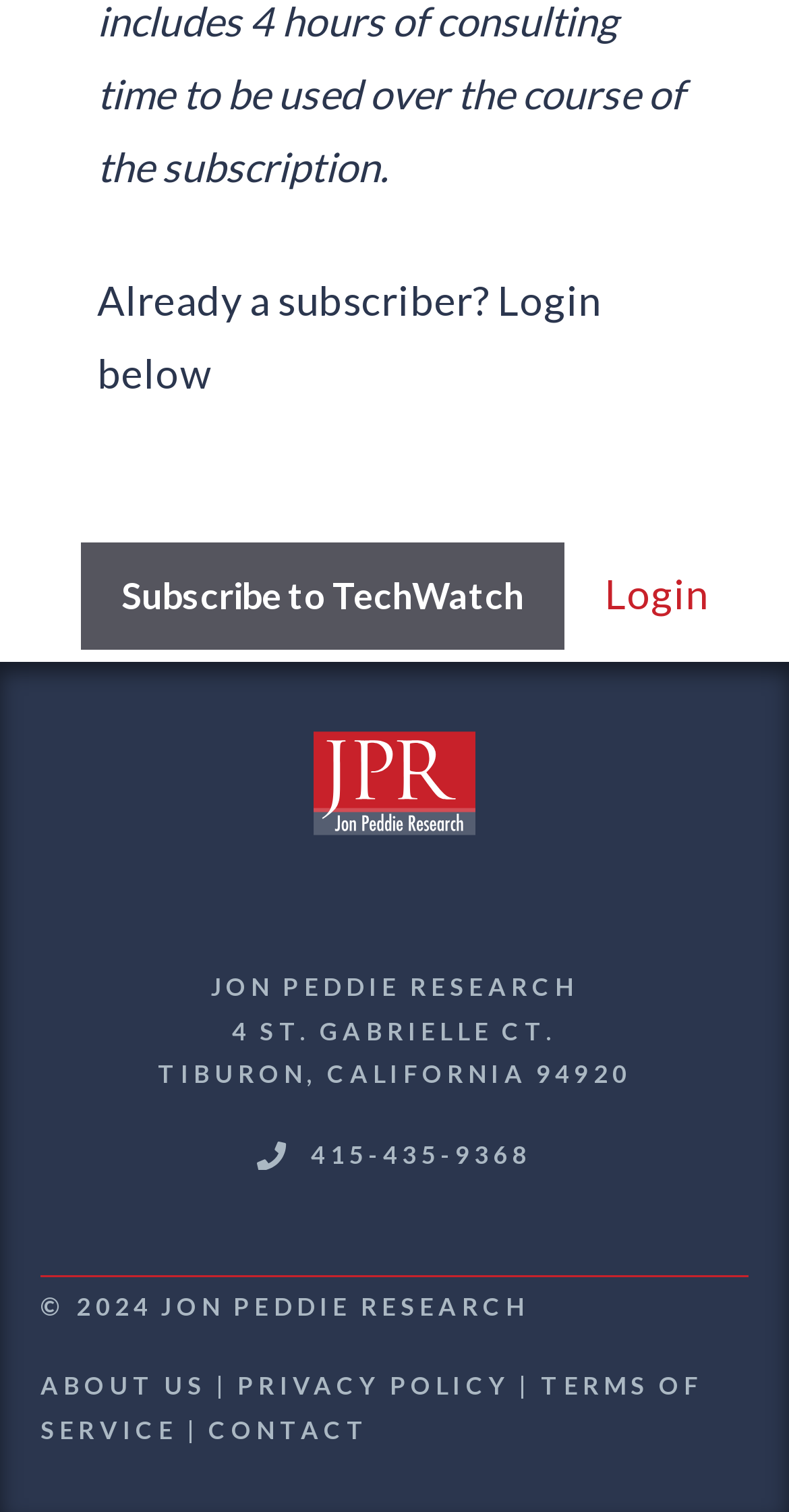Please reply with a single word or brief phrase to the question: 
What is the company name?

JON PEDDIE RESEARCH